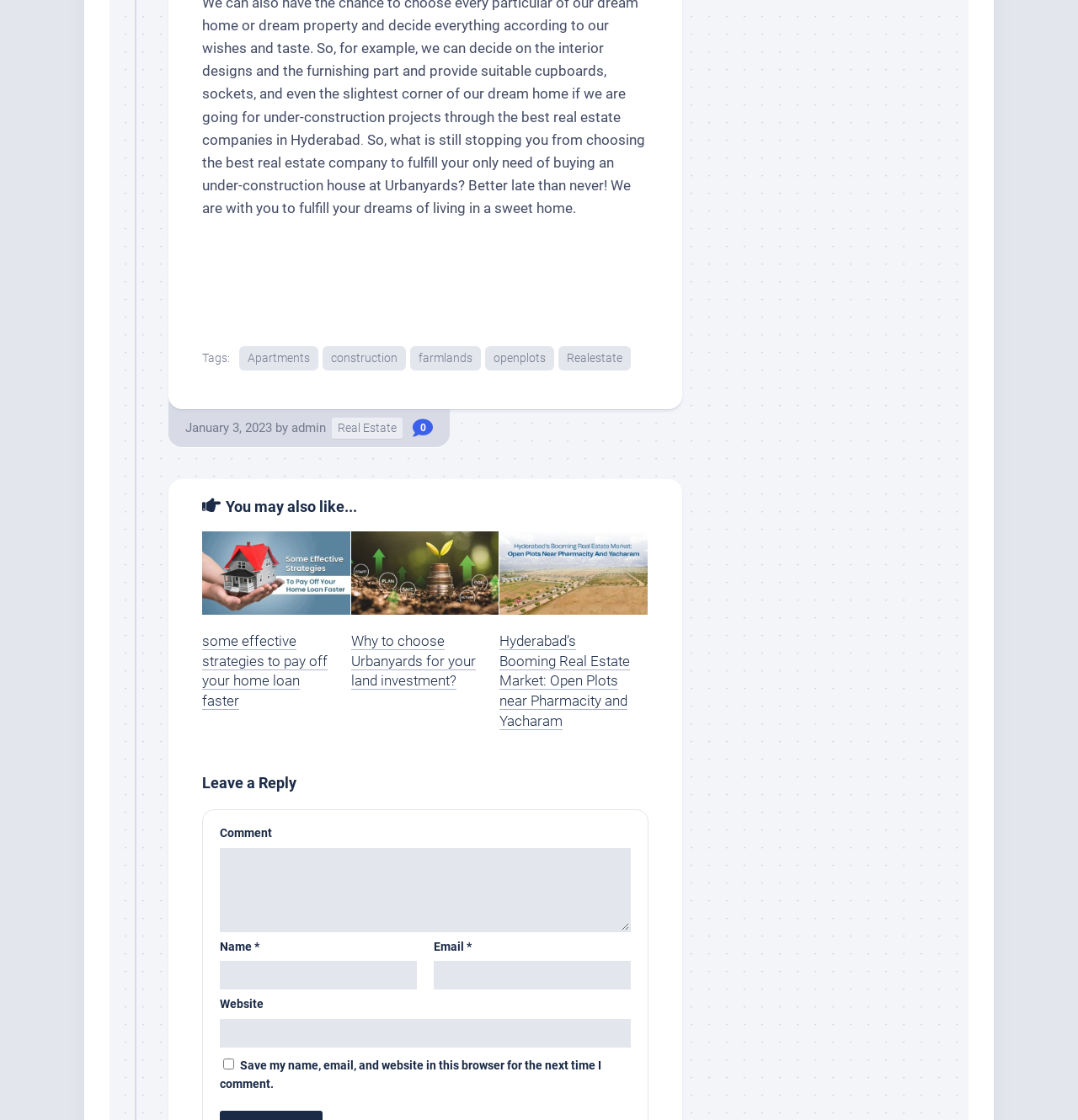Given the element description, predict the bounding box coordinates in the format (top-left x, top-left y, bottom-right x, bottom-right y). Make sure all values are between 0 and 1. Here is the element description: alt="open plots near pharmacity"

[0.464, 0.475, 0.601, 0.549]